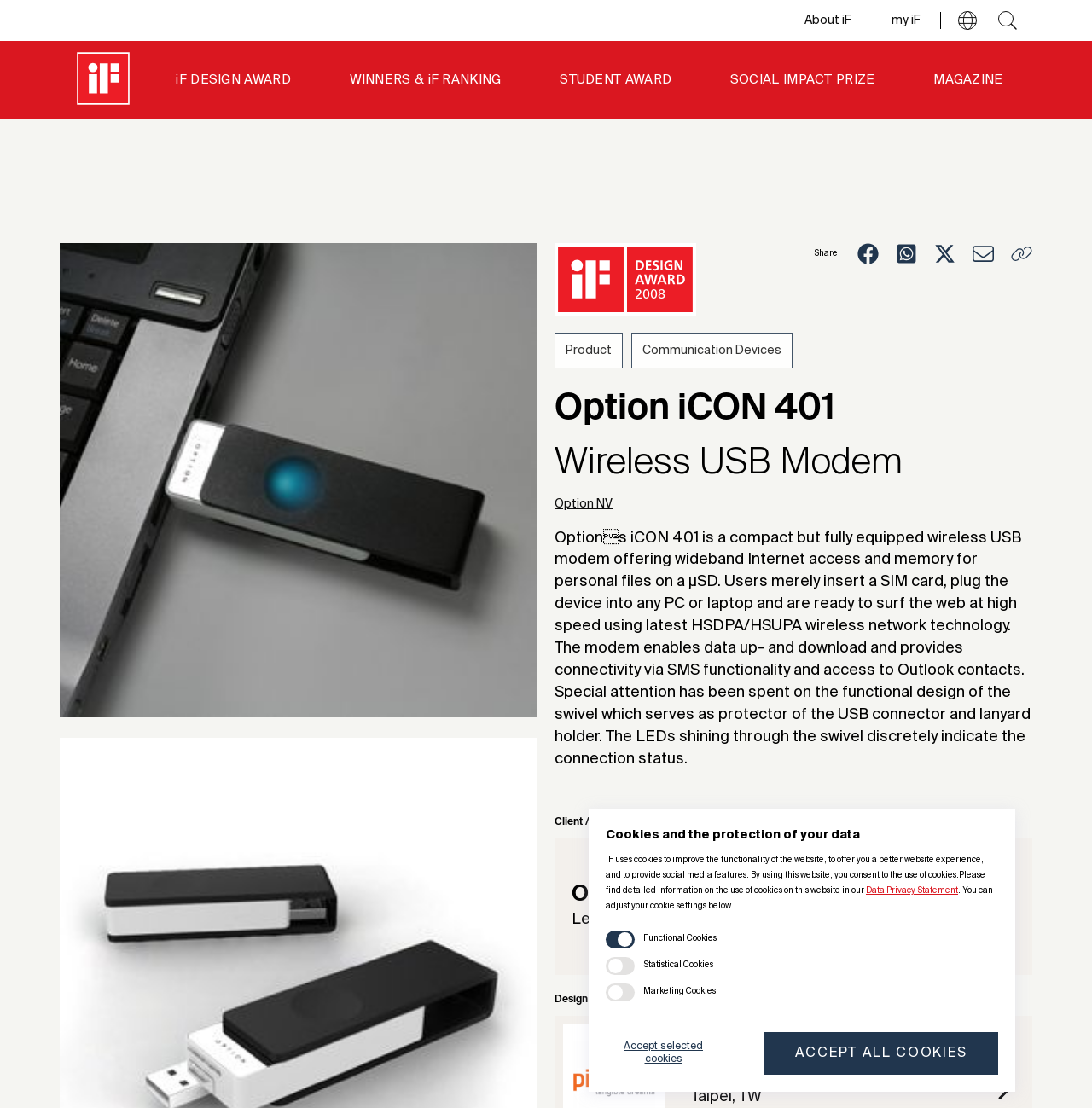Using the description: "Data Privacy Statement", determine the UI element's bounding box coordinates. Ensure the coordinates are in the format of four float numbers between 0 and 1, i.e., [left, top, right, bottom].

[0.793, 0.8, 0.877, 0.808]